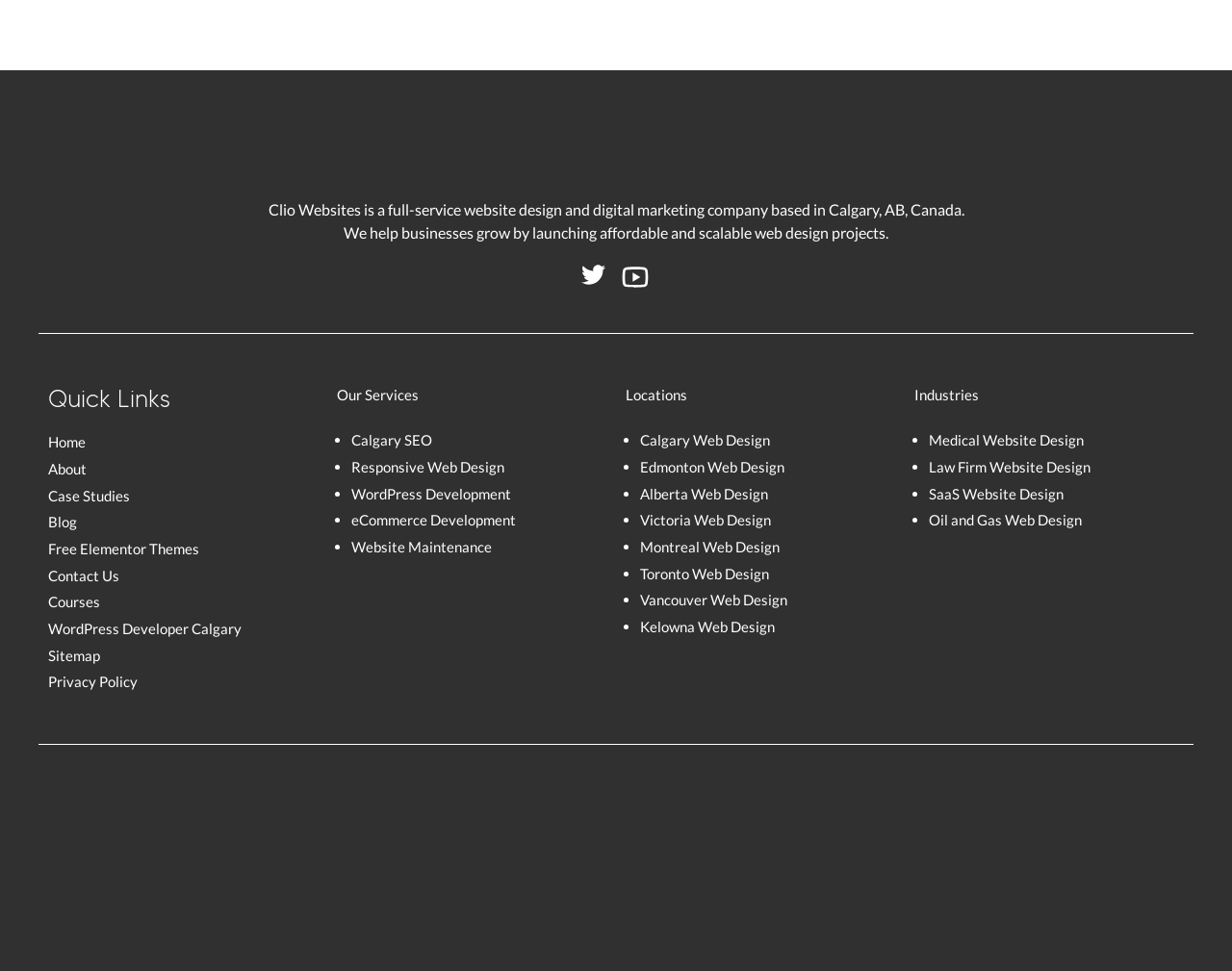Please identify the bounding box coordinates of where to click in order to follow the instruction: "Visit the Twitter page".

[0.472, 0.271, 0.491, 0.296]